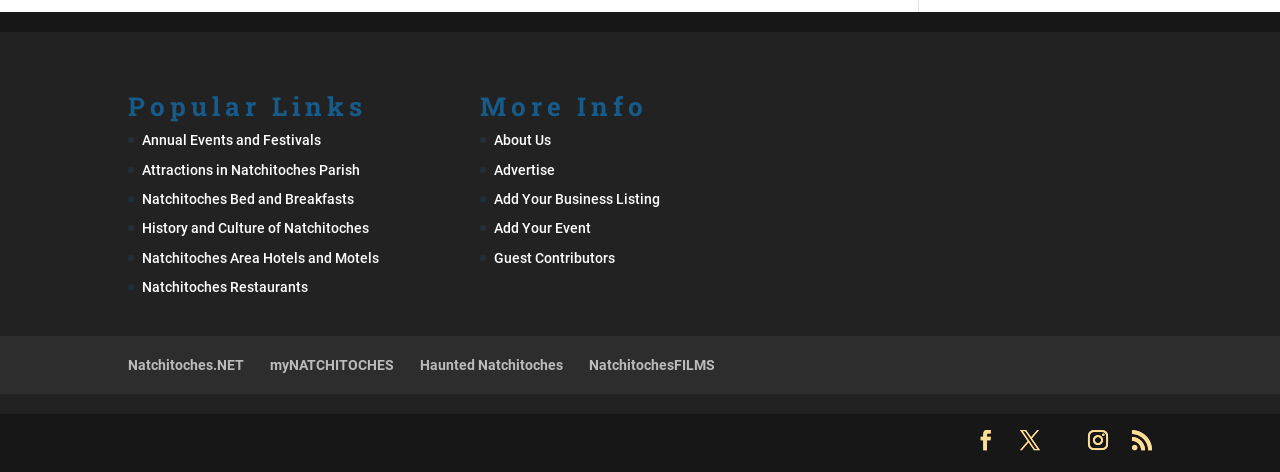What is the first popular link?
Look at the image and respond with a one-word or short-phrase answer.

Annual Events and Festivals